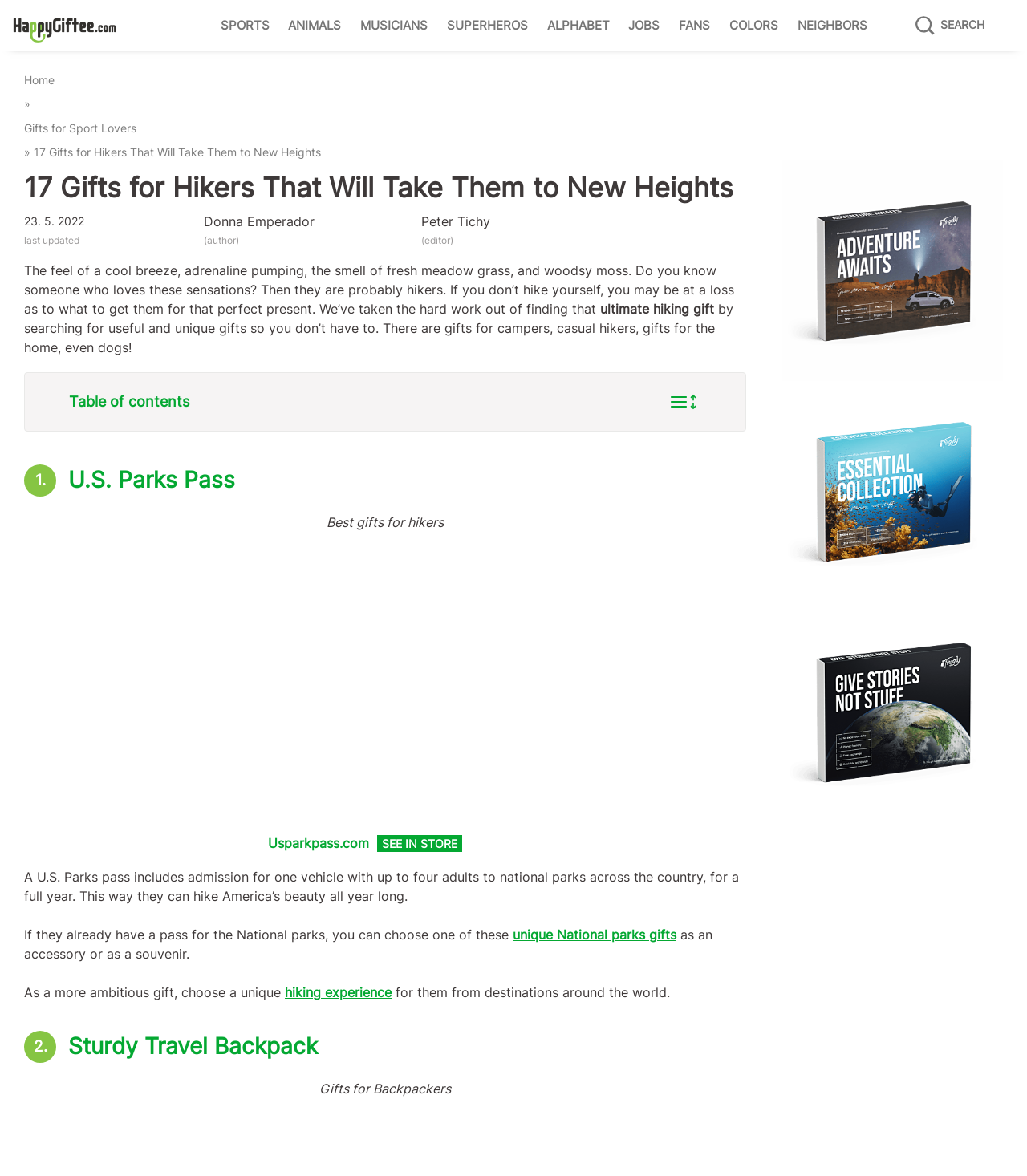Determine the bounding box coordinates of the clickable element to achieve the following action: 'Visit the 'Gifts for Sport Lovers' page'. Provide the coordinates as four float values between 0 and 1, formatted as [left, top, right, bottom].

[0.023, 0.099, 0.312, 0.119]